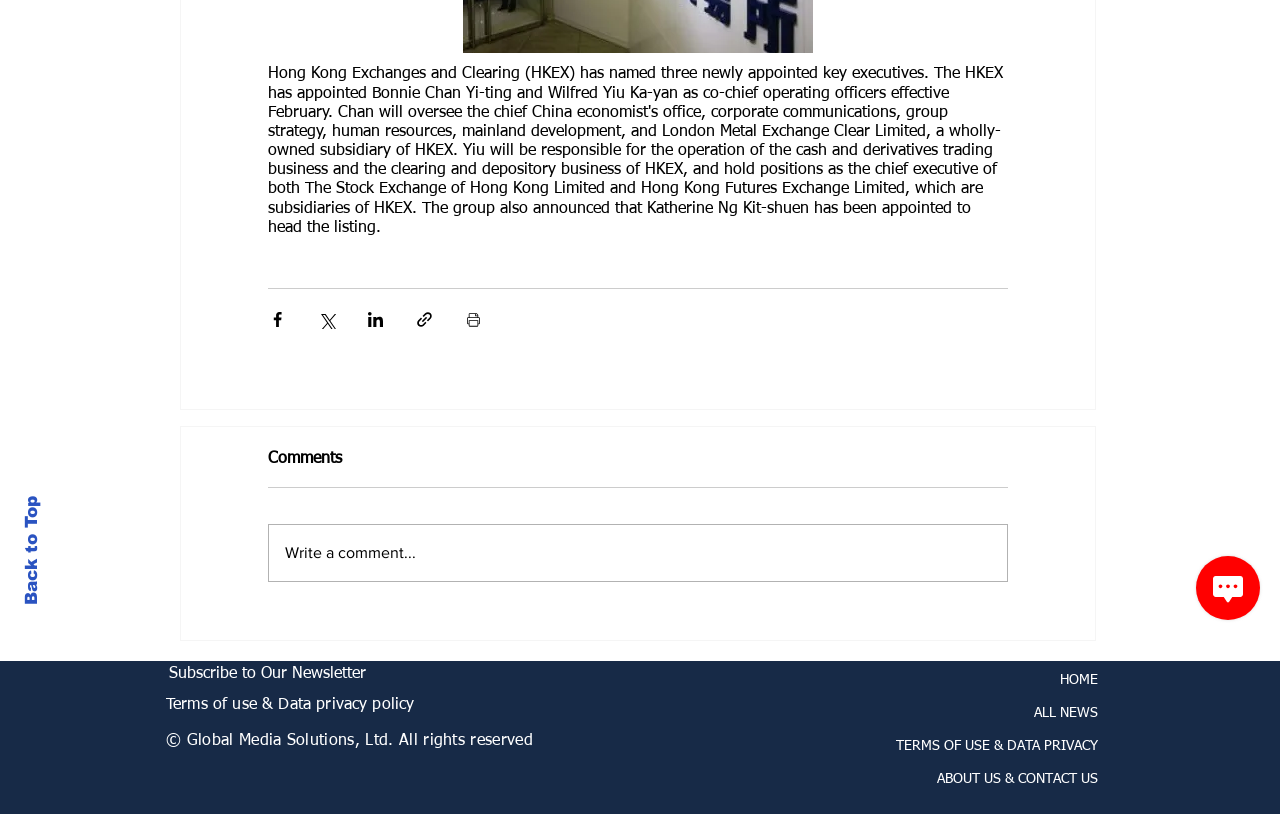Provide the bounding box coordinates of the HTML element described by the text: "Back to Top". The coordinates should be in the format [left, top, right, bottom] with values between 0 and 1.

[0.017, 0.609, 0.032, 0.743]